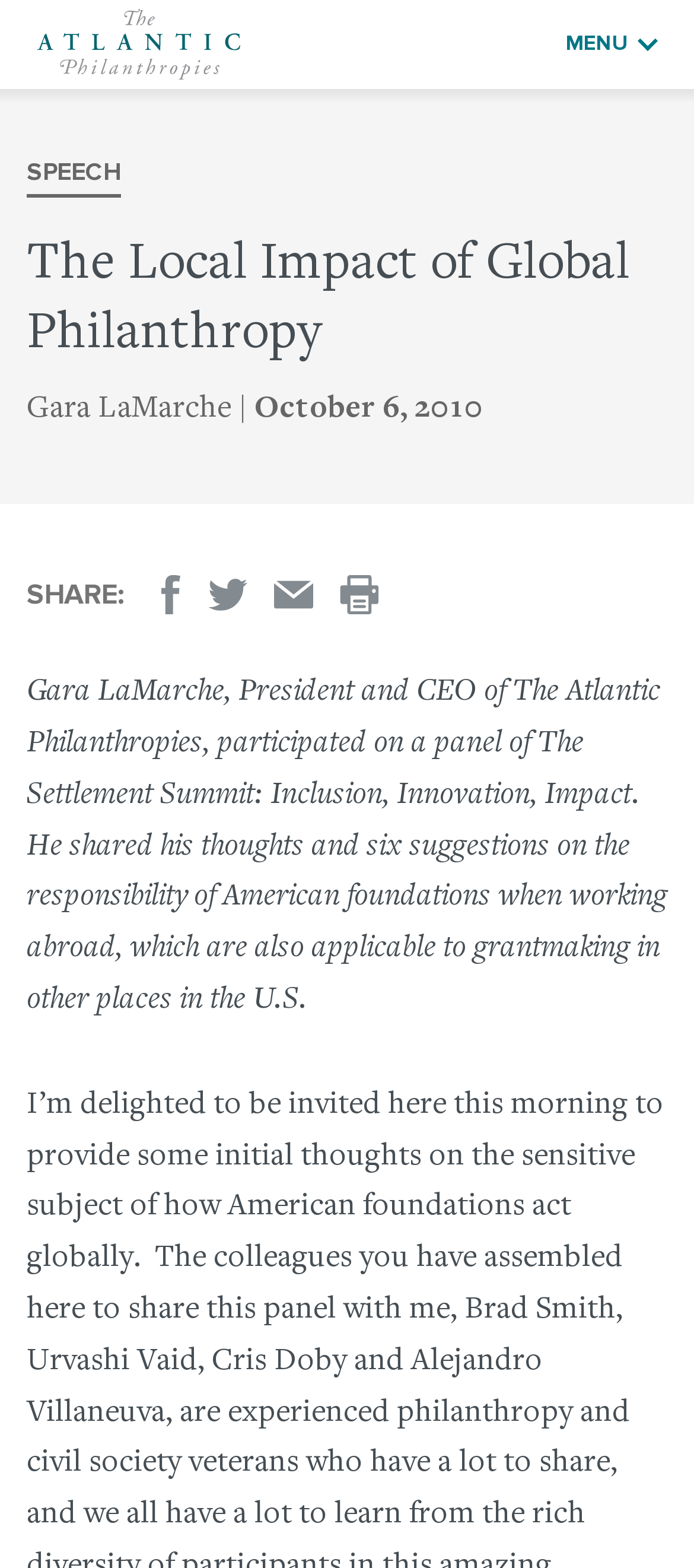Bounding box coordinates should be provided in the format (top-left x, top-left y, bottom-right x, bottom-right y) with all values between 0 and 1. Identify the bounding box for this UI element: Email Page

[0.395, 0.367, 0.451, 0.392]